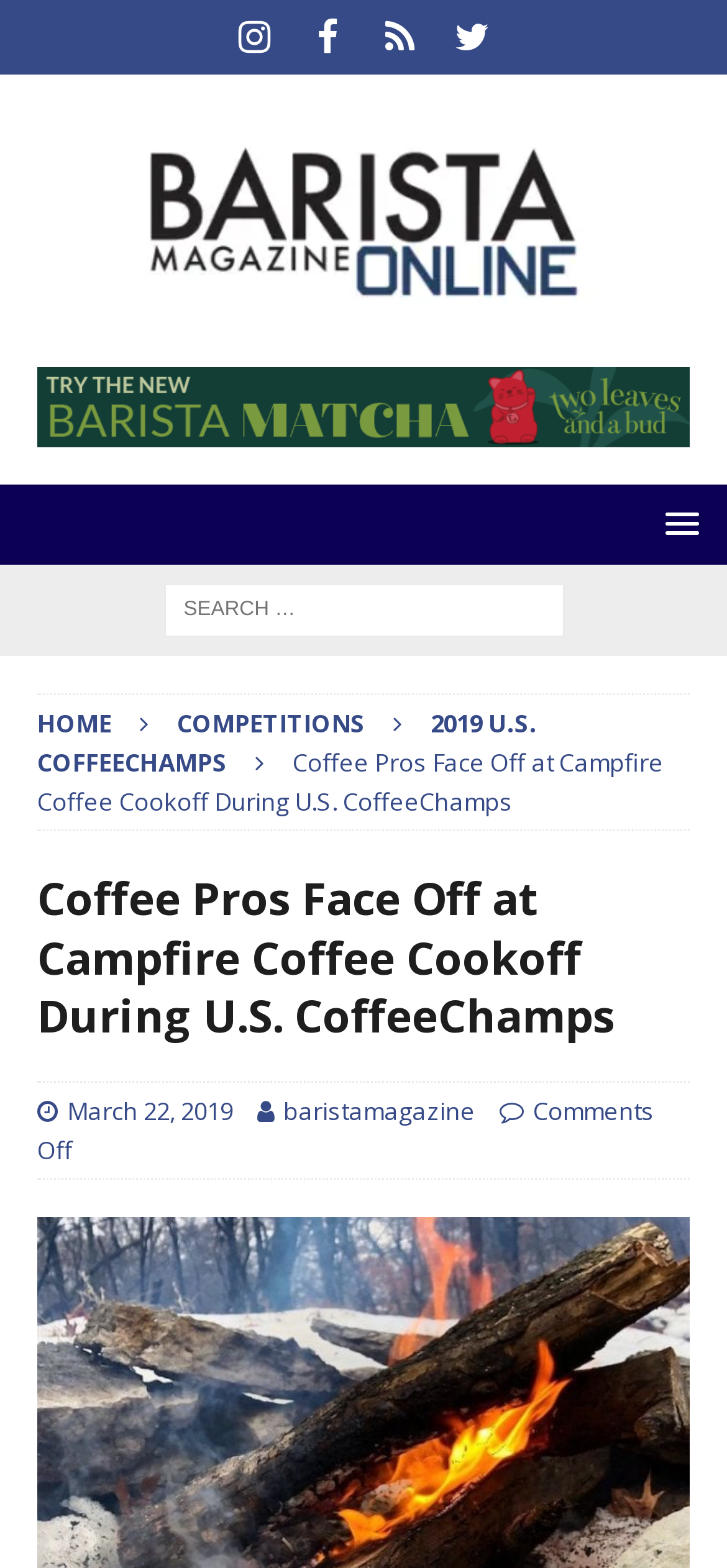From the given element description: "Home", find the bounding box for the UI element. Provide the coordinates as four float numbers between 0 and 1, in the order [left, top, right, bottom].

[0.051, 0.45, 0.154, 0.472]